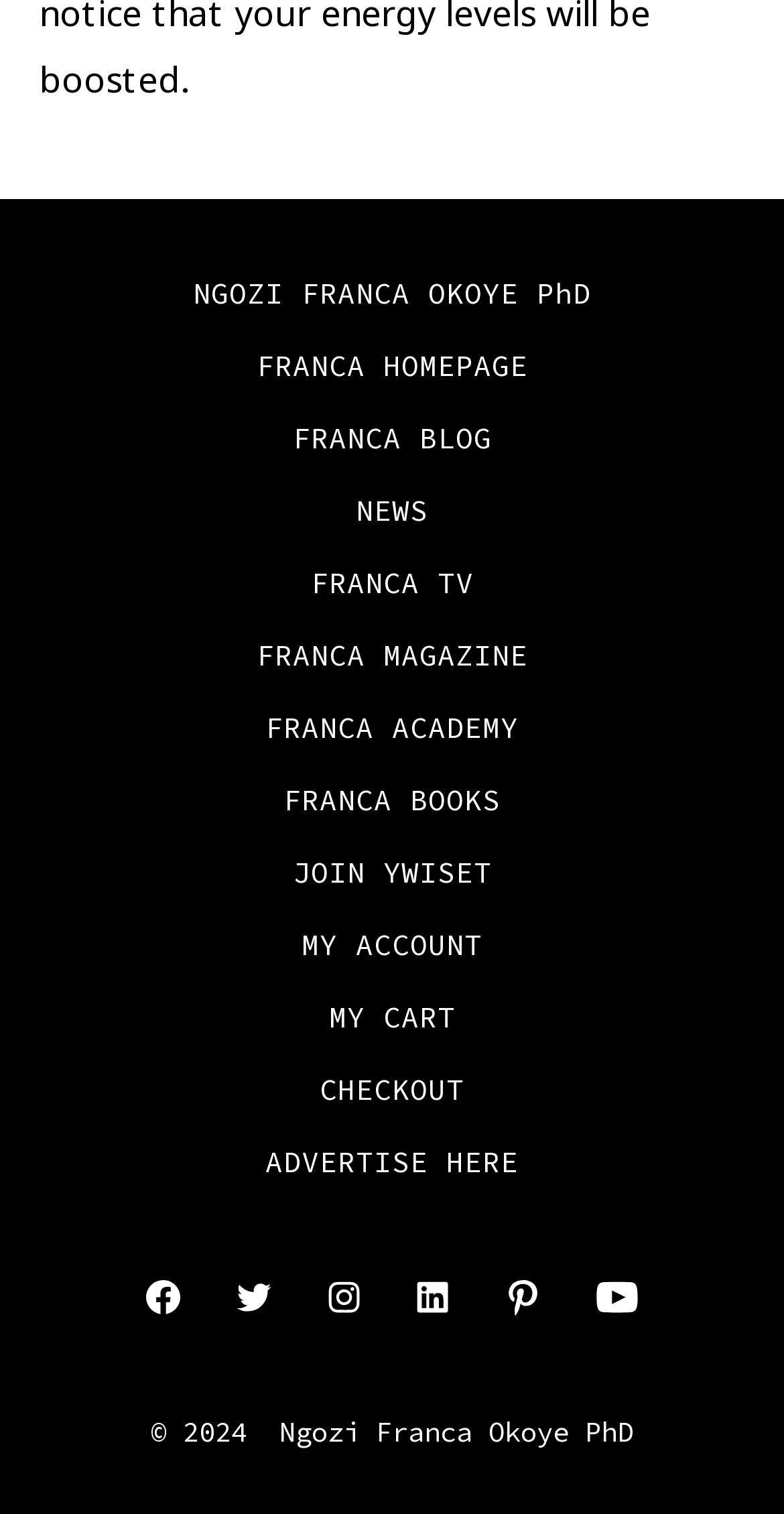Find the bounding box of the web element that fits this description: "CHECKOUT".

[0.226, 0.696, 0.774, 0.744]